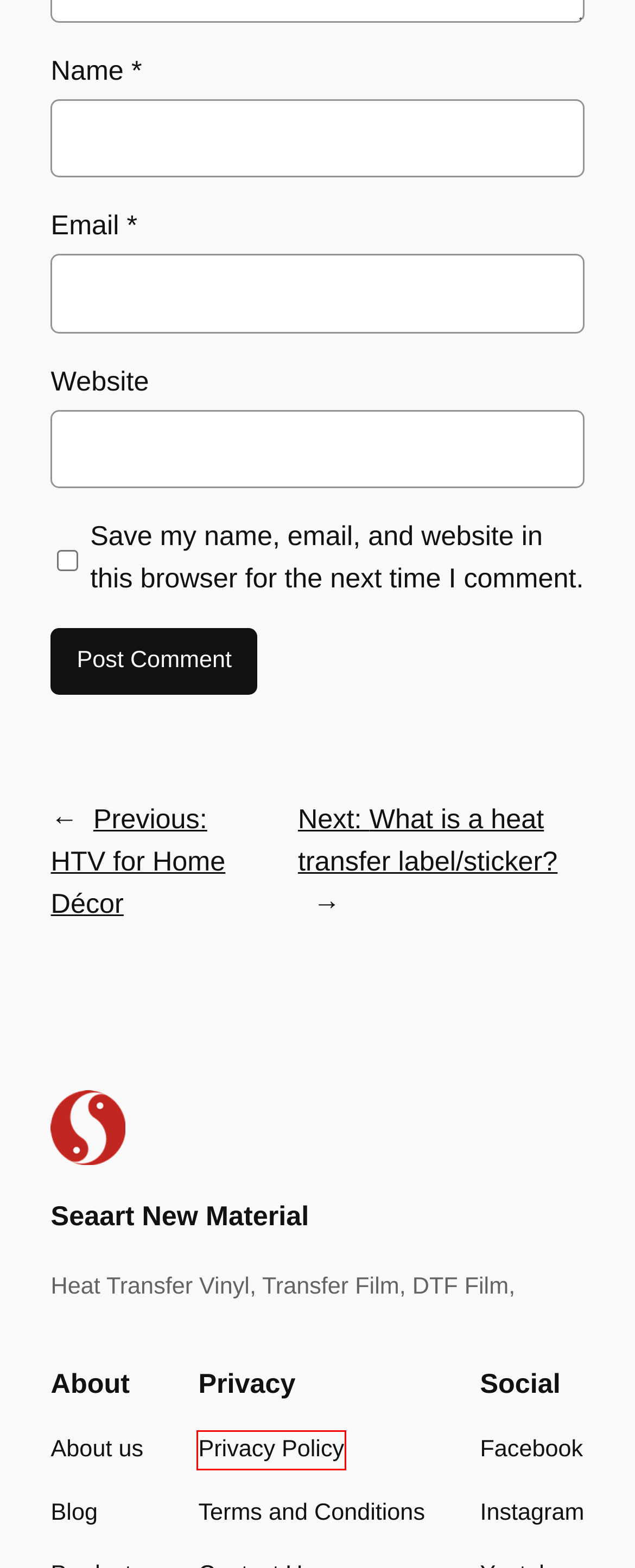Evaluate the webpage screenshot and identify the element within the red bounding box. Select the webpage description that best fits the new webpage after clicking the highlighted element. Here are the candidates:
A. Refund and Returns Policy - Seaart New Material
B. seaart，作者Seaart New Material
C. blog 归档 - Seaart New Material
D. Privacy Policy - Seaart New Material
E. HTV for Home Décor - Seaart New Material
F. What is a heat transfer label/sticker? - Seaart New Material
G. Seaart - Create Value - Seaart New Material
H. Blog - Seaart New Material

D